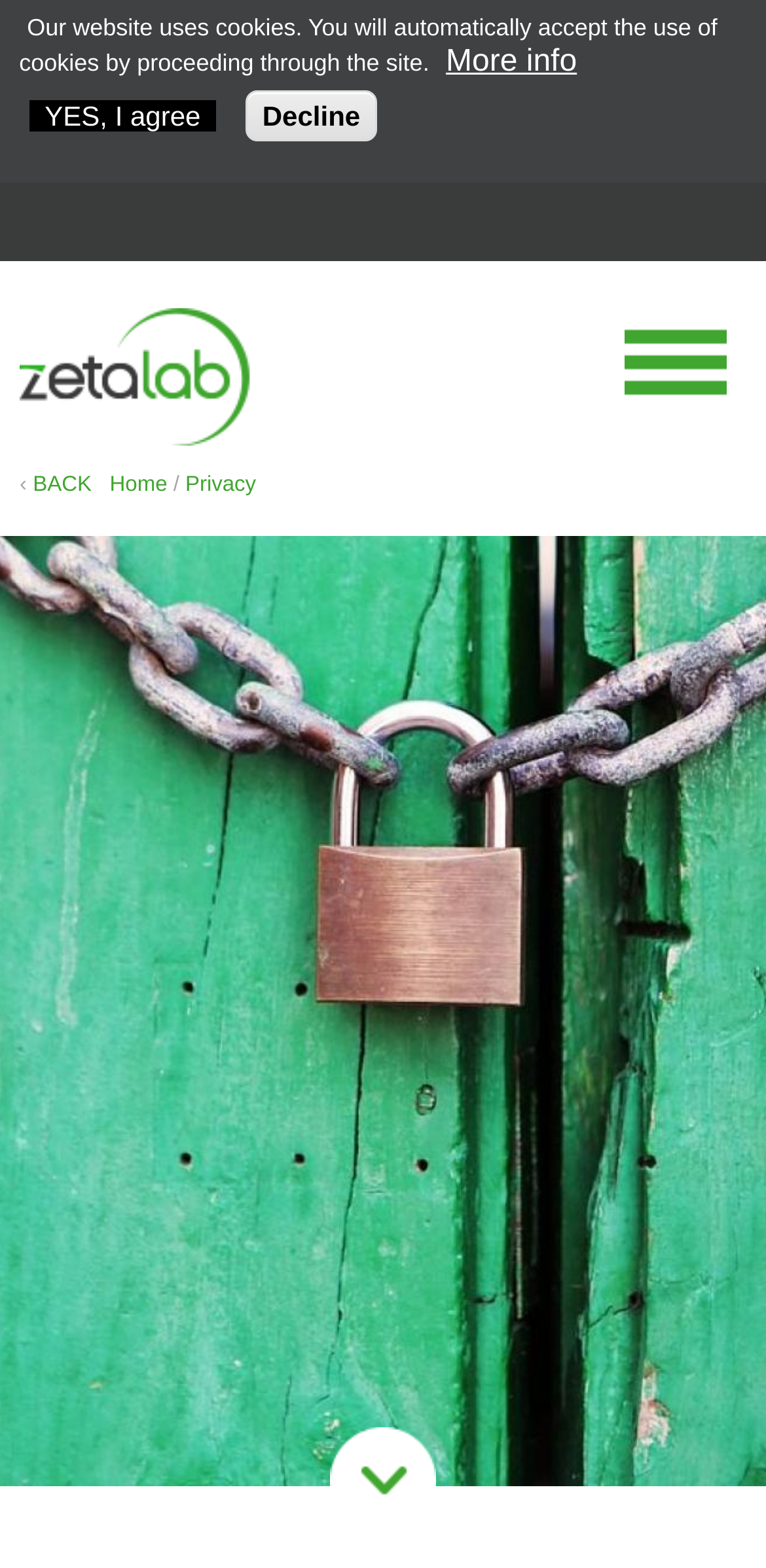What is the purpose of the 'YES, I agree' button?
Answer the question with detailed information derived from the image.

The 'YES, I agree' button is likely used to accept the use of cookies on the website, as indicated by the nearby text 'Our website uses cookies. You will automatically accept the use of cookies by proceeding through the site.'